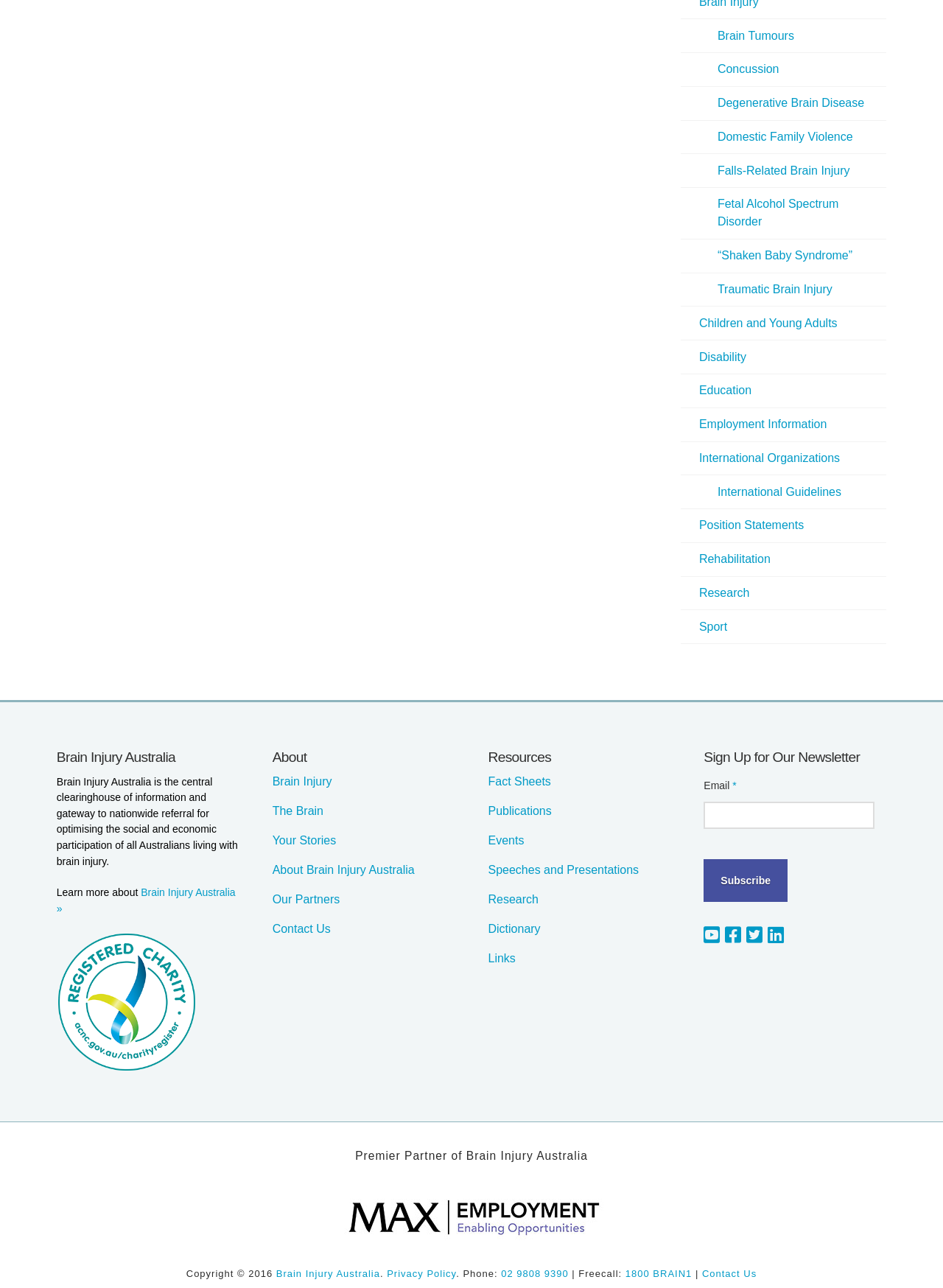How many links are there under the 'About' section?
Using the image, answer in one word or phrase.

6